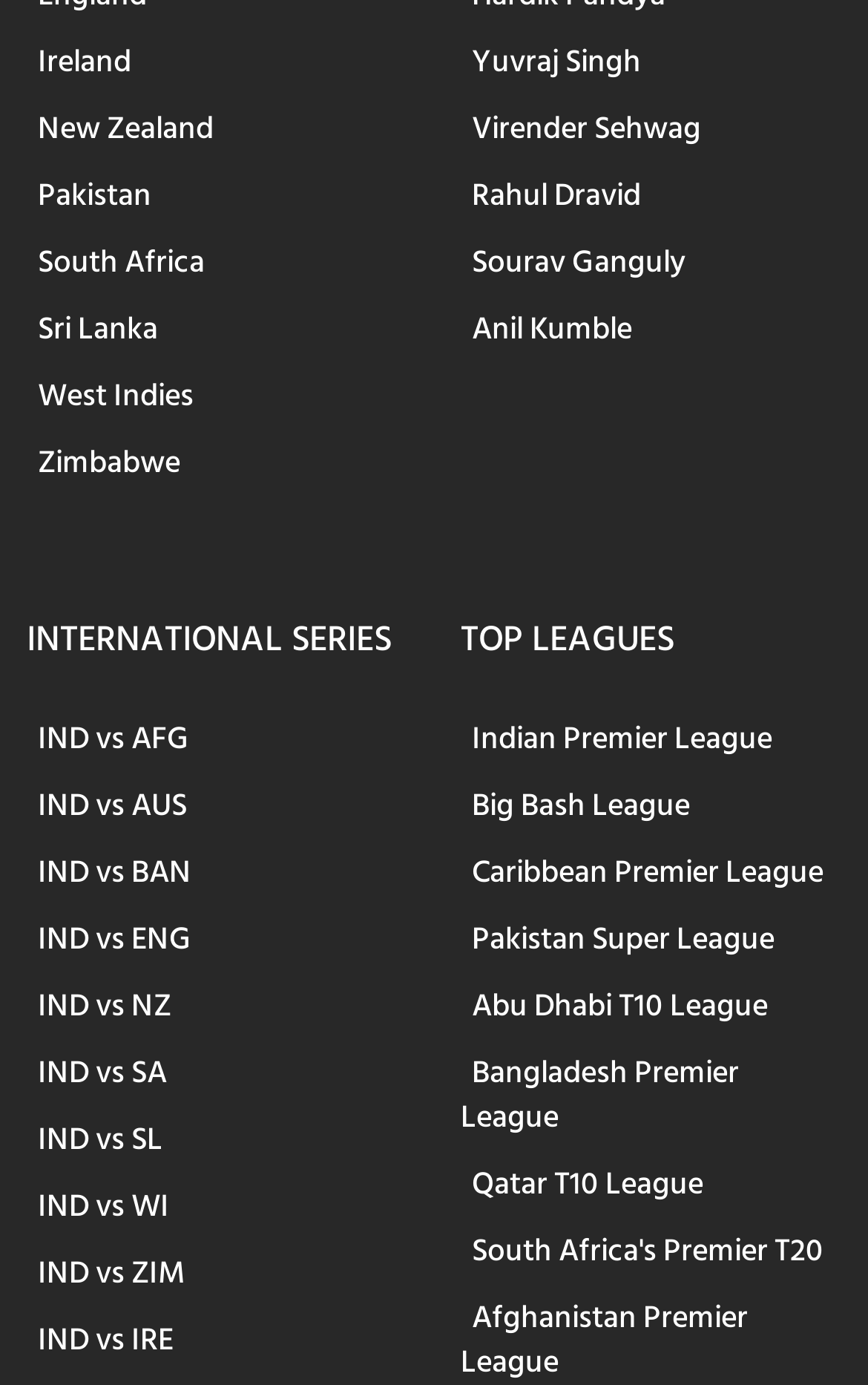What is the first cricketer link on the right side?
Give a detailed explanation using the information visible in the image.

I looked at the links on the right side of the webpage and found that the first cricketer link is 'Yuvraj Singh'.